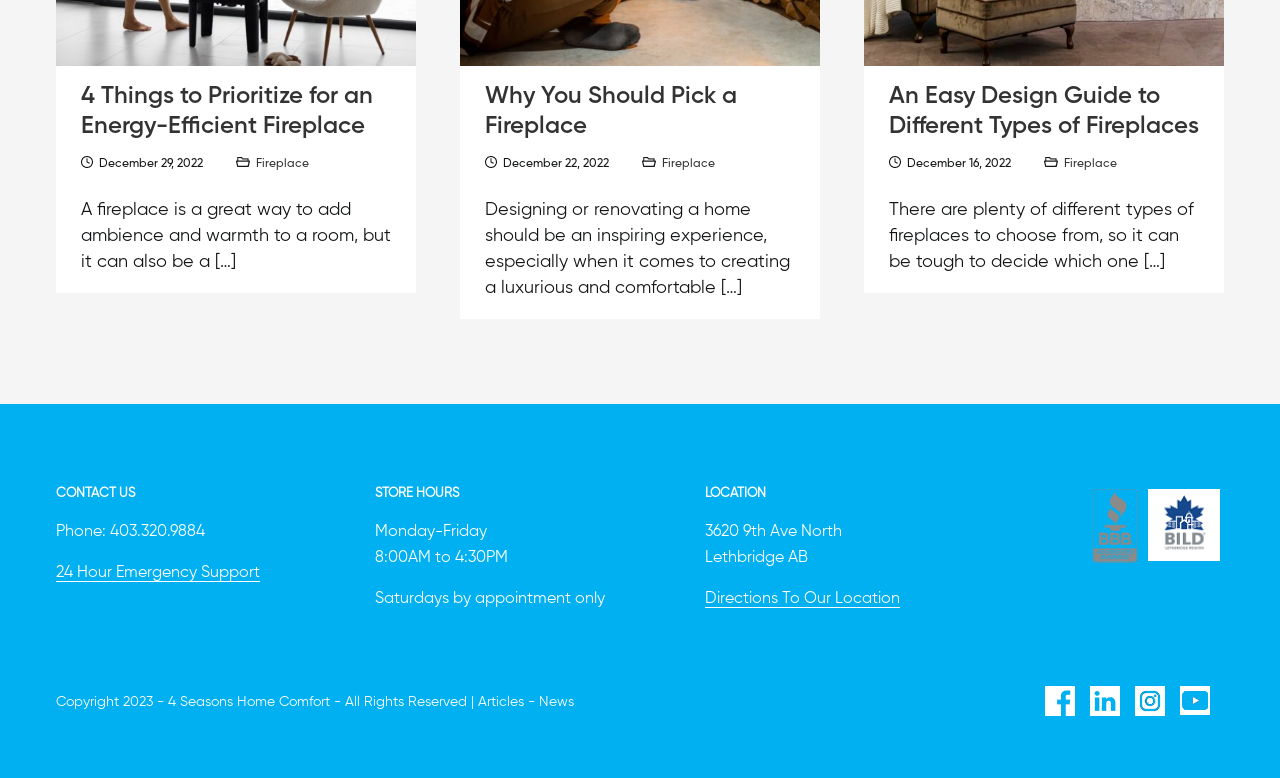What is the phone number for contacting the store? From the image, respond with a single word or brief phrase.

403.320.9884